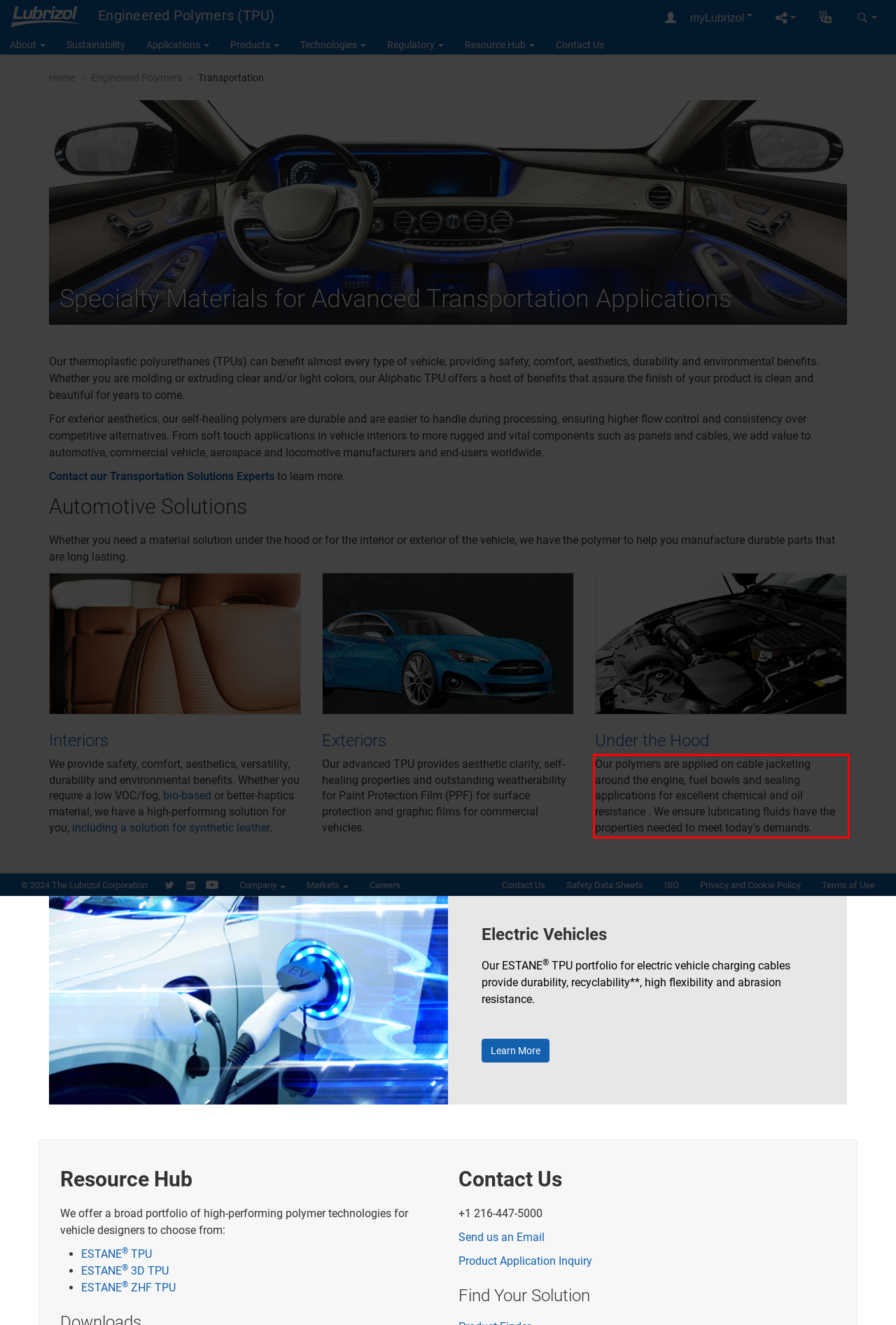Using the provided webpage screenshot, recognize the text content in the area marked by the red bounding box.

Our polymers are applied on cable jacketing around the engine, fuel bowls and sealing applications for excellent chemical and oil resistance . We ensure lubricating fluids have the properties needed to meet today's demands.